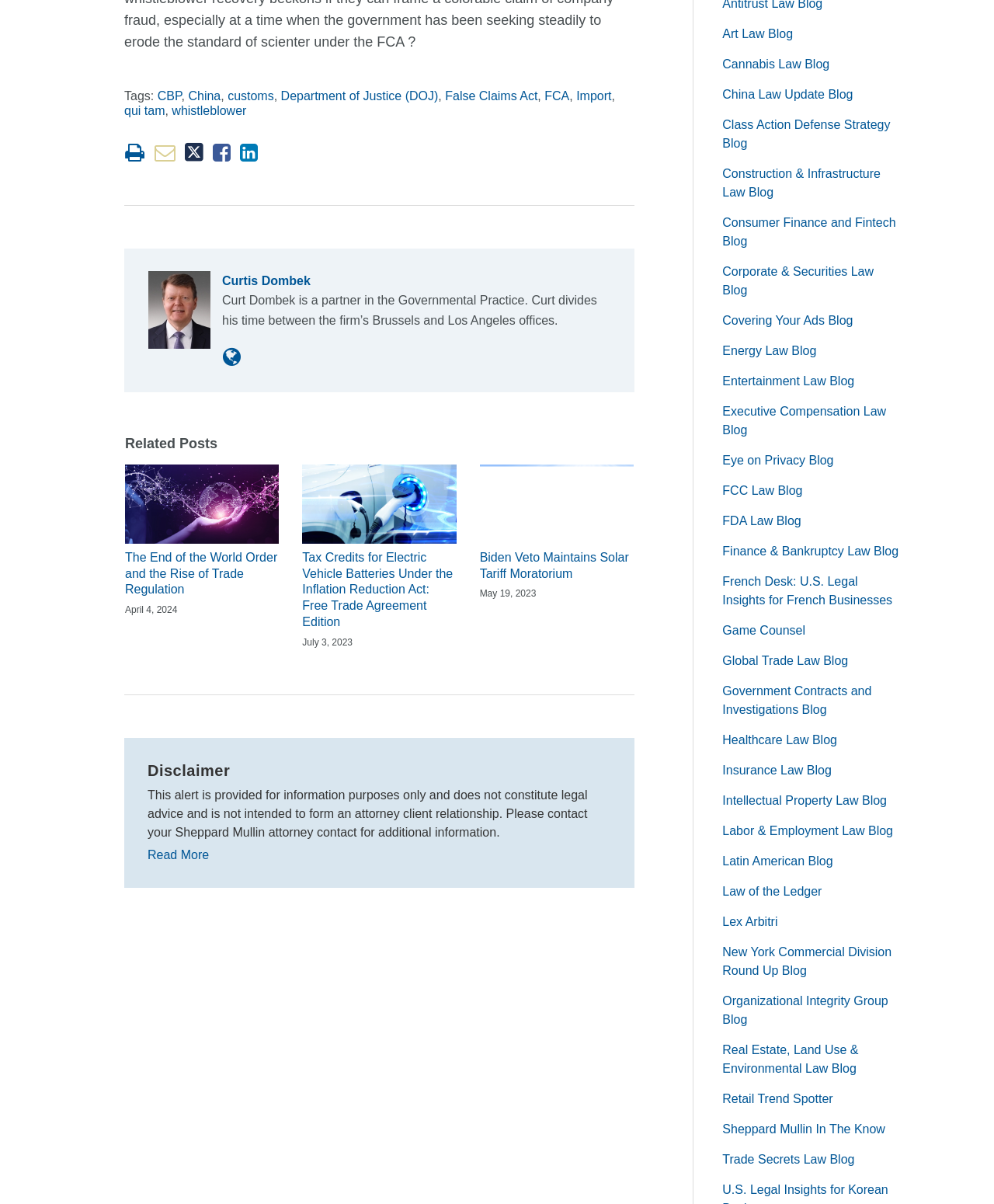Please find the bounding box coordinates of the element that needs to be clicked to perform the following instruction: "View the 'The End of the World Order and the Rise of Trade Regulation' post". The bounding box coordinates should be four float numbers between 0 and 1, represented as [left, top, right, bottom].

[0.126, 0.386, 0.281, 0.451]